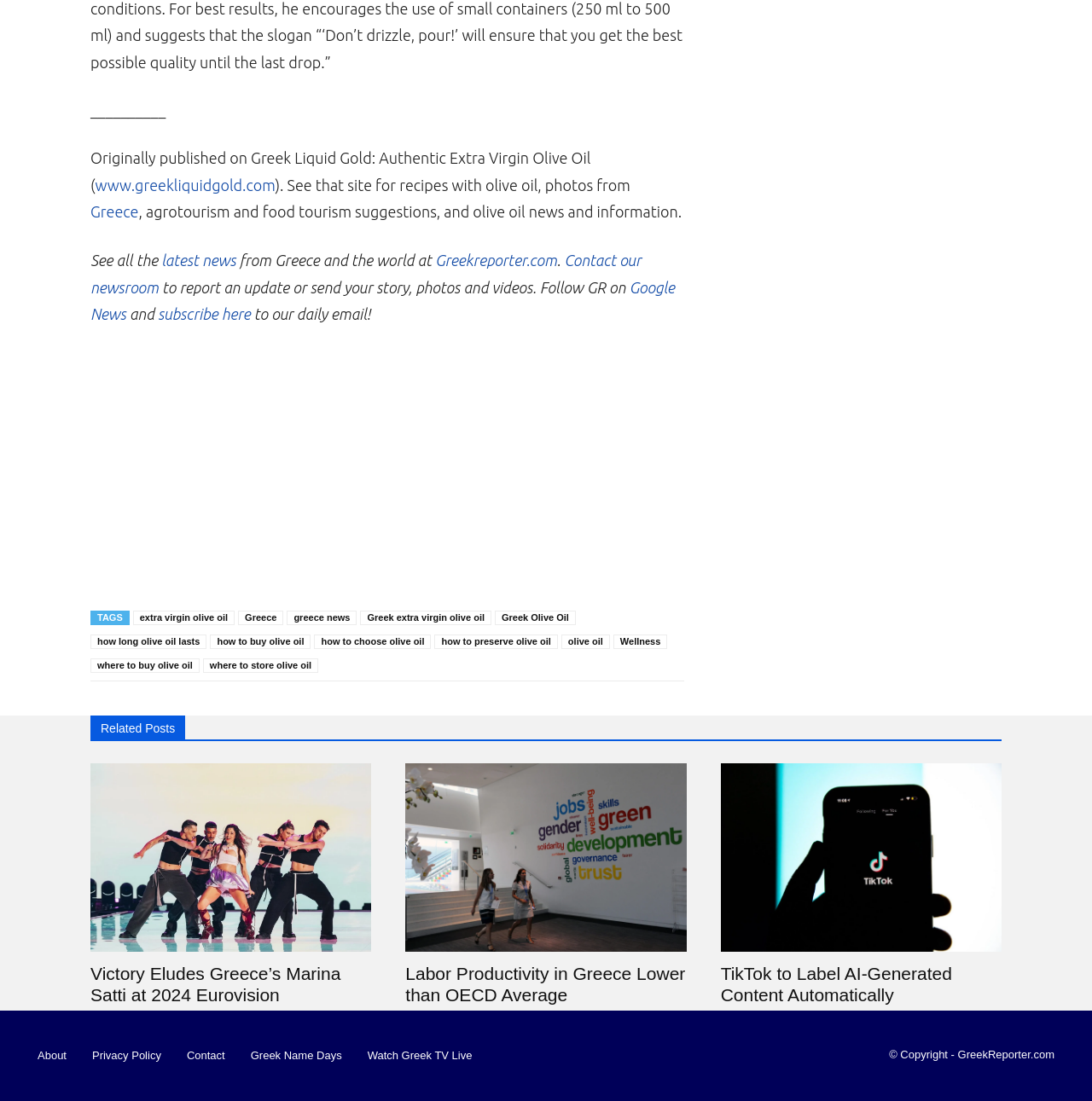Analyze the image and deliver a detailed answer to the question: What is the name of the philanthropy organization?

I found the answer by looking at the image with the text 'Libra Philanthropies' which suggests that it is the name of a philanthropy organization.